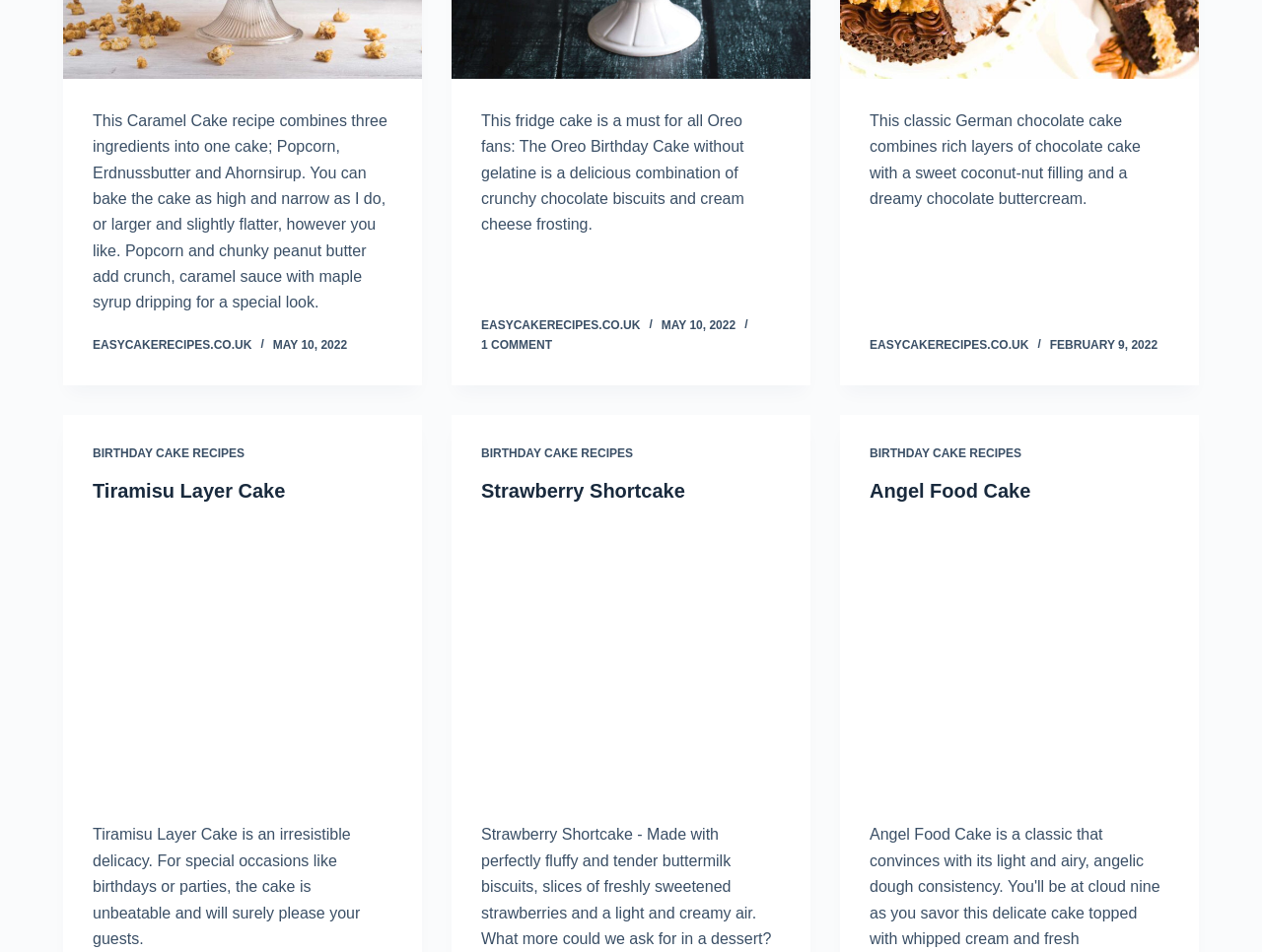Give a short answer using one word or phrase for the question:
What is the date of the Oreo Birthday Cake recipe?

MAY 10, 2022